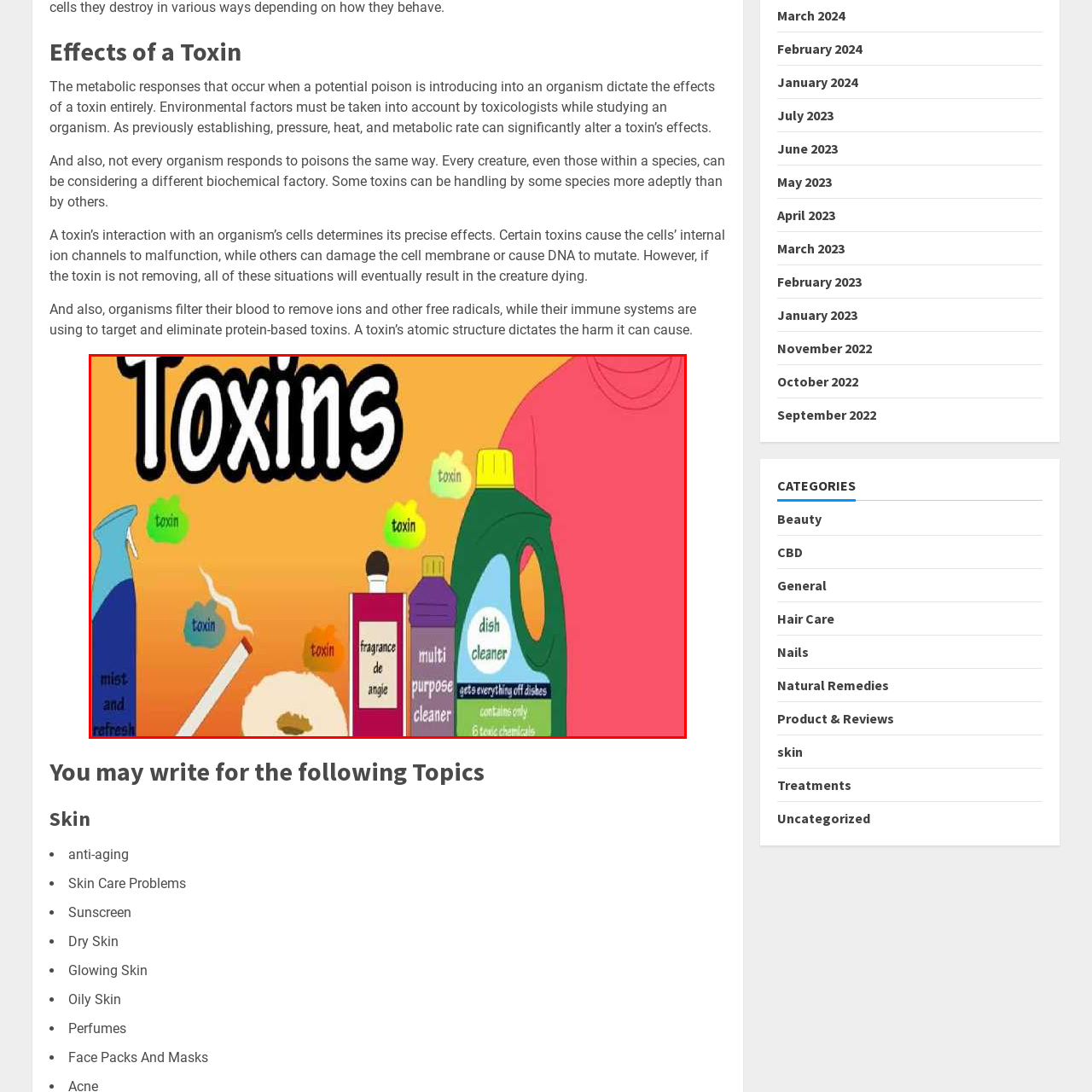What type of products are labeled as sources of toxins?
Examine the image highlighted by the red bounding box and provide a thorough and detailed answer based on your observations.

The image features various cleaning and fragrance products, each labeled with the word 'toxin' in different colors, highlighting the potential hazards of these everyday items.